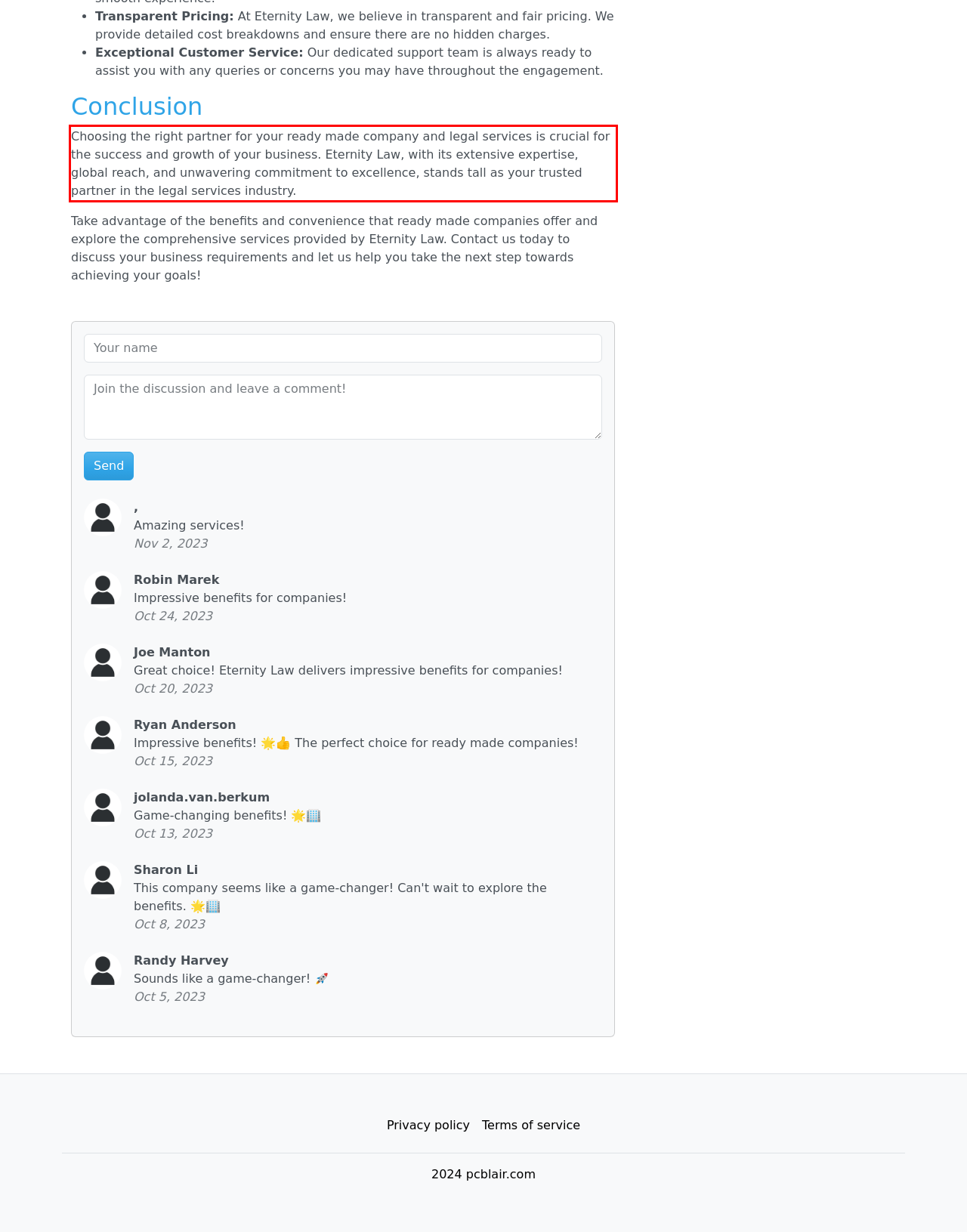Using the provided webpage screenshot, recognize the text content in the area marked by the red bounding box.

Choosing the right partner for your ready made company and legal services is crucial for the success and growth of your business. Eternity Law, with its extensive expertise, global reach, and unwavering commitment to excellence, stands tall as your trusted partner in the legal services industry.